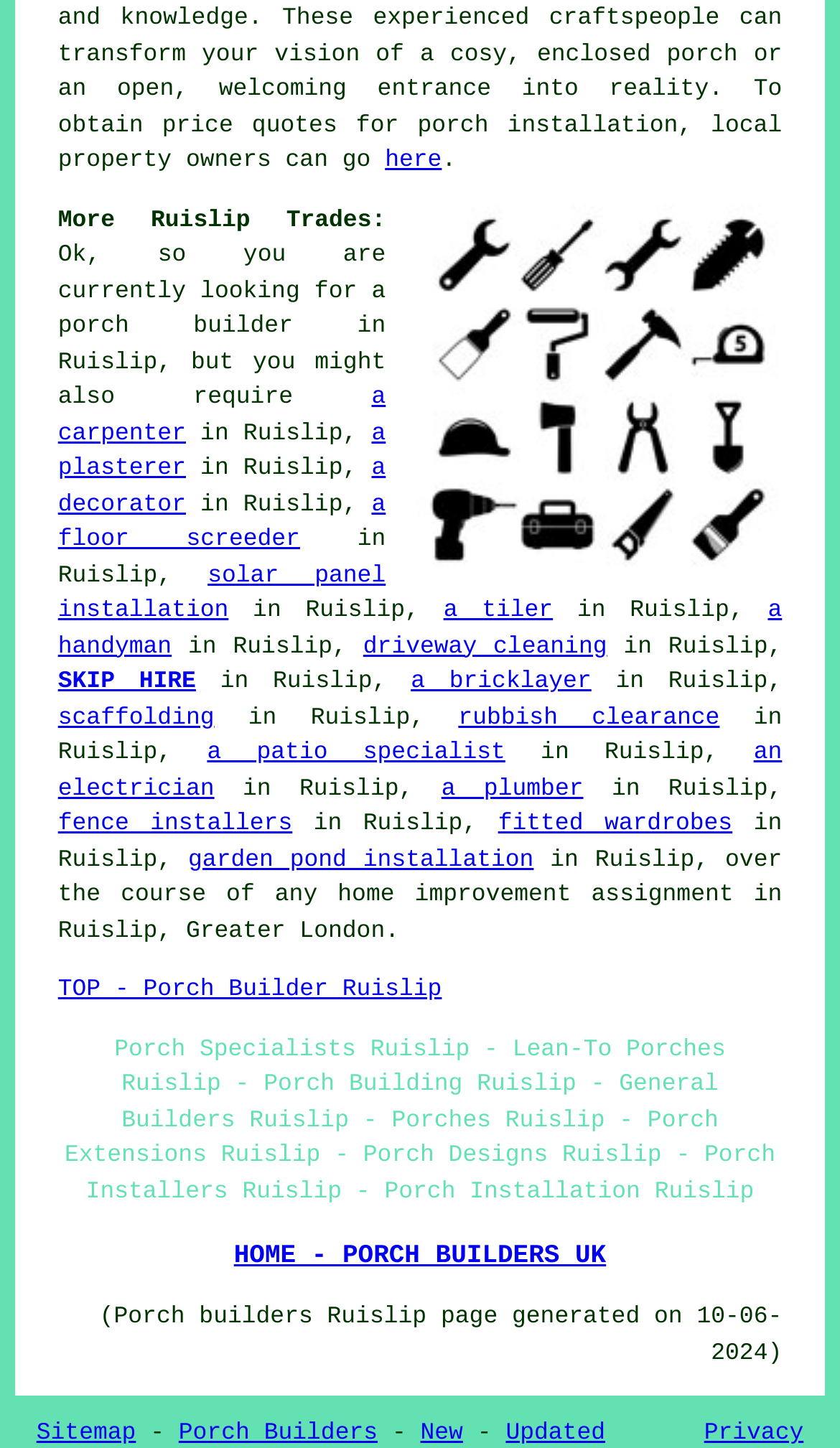When was the 'Porch builders Ruislip' page generated?
Refer to the image and provide a one-word or short phrase answer.

10-06-2024